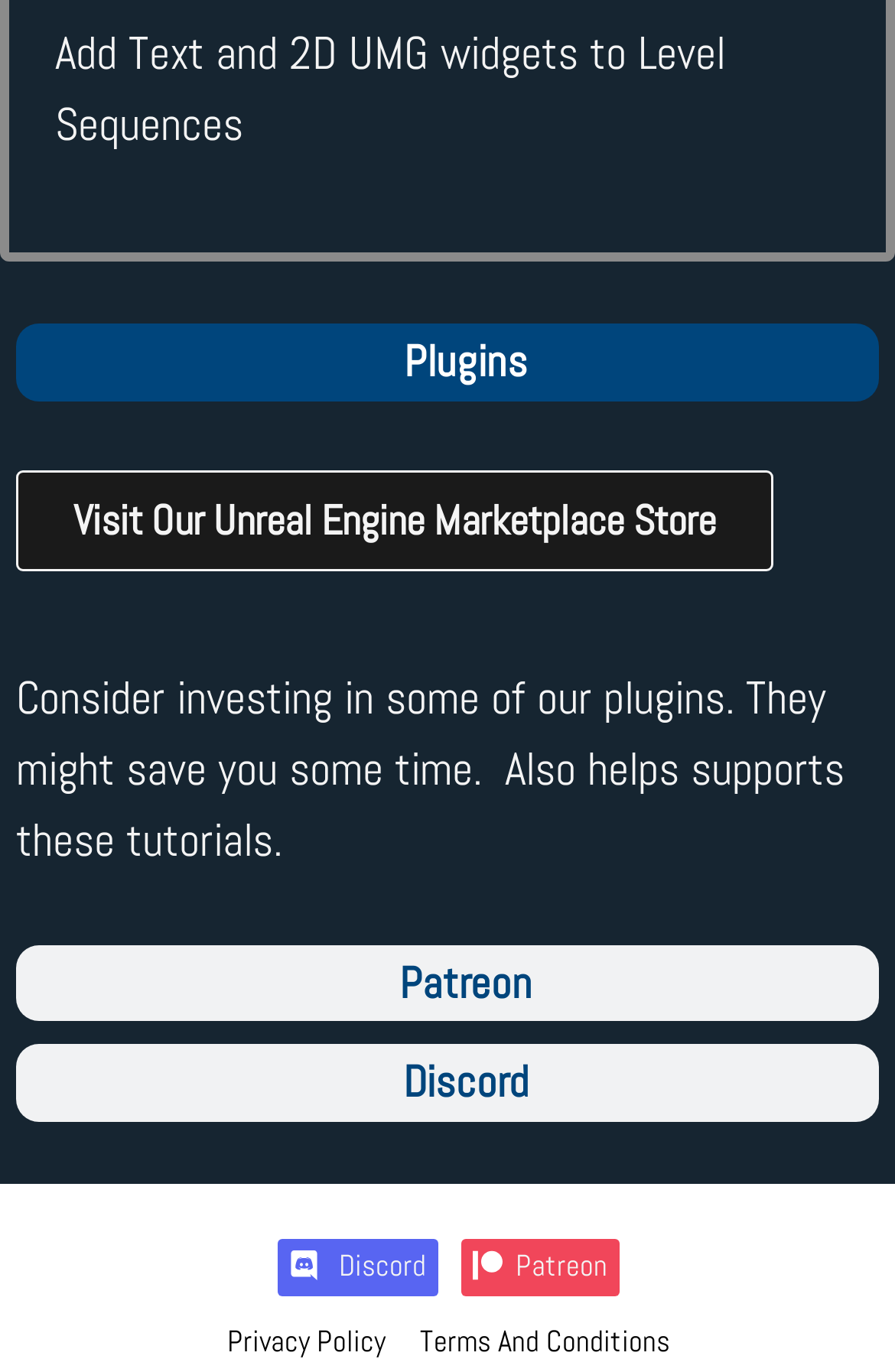Determine the bounding box for the described HTML element: "Terms And Conditions". Ensure the coordinates are four float numbers between 0 and 1 in the format [left, top, right, bottom].

[0.464, 0.963, 0.754, 0.991]